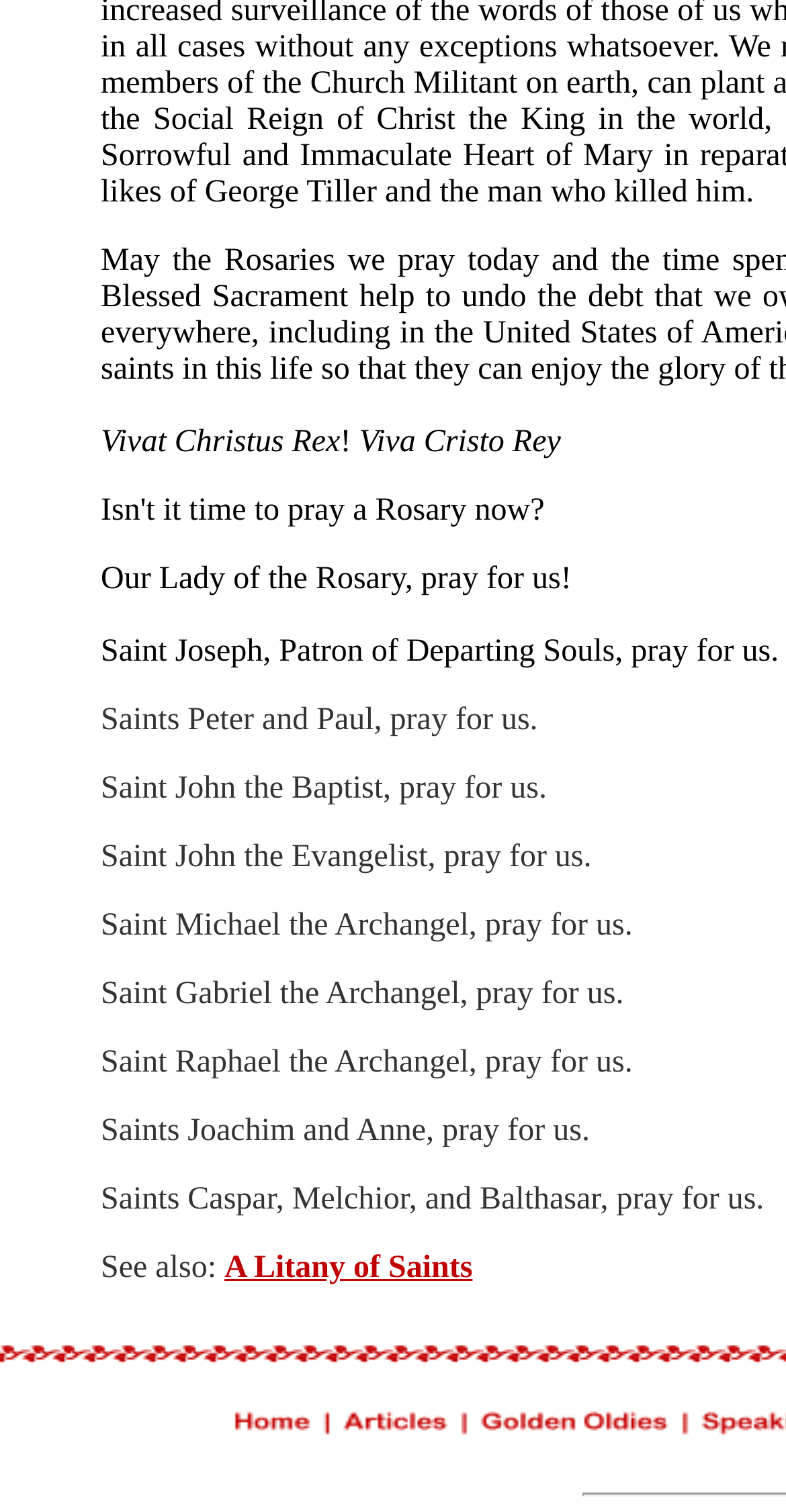What is the main theme of this webpage?
Can you provide an in-depth and detailed response to the question?

The main theme of this webpage appears to be prayer, as it contains a list of saints and phrases asking for their prayers, such as 'pray for us'. The text also includes a litany of saints, which is a type of prayer.